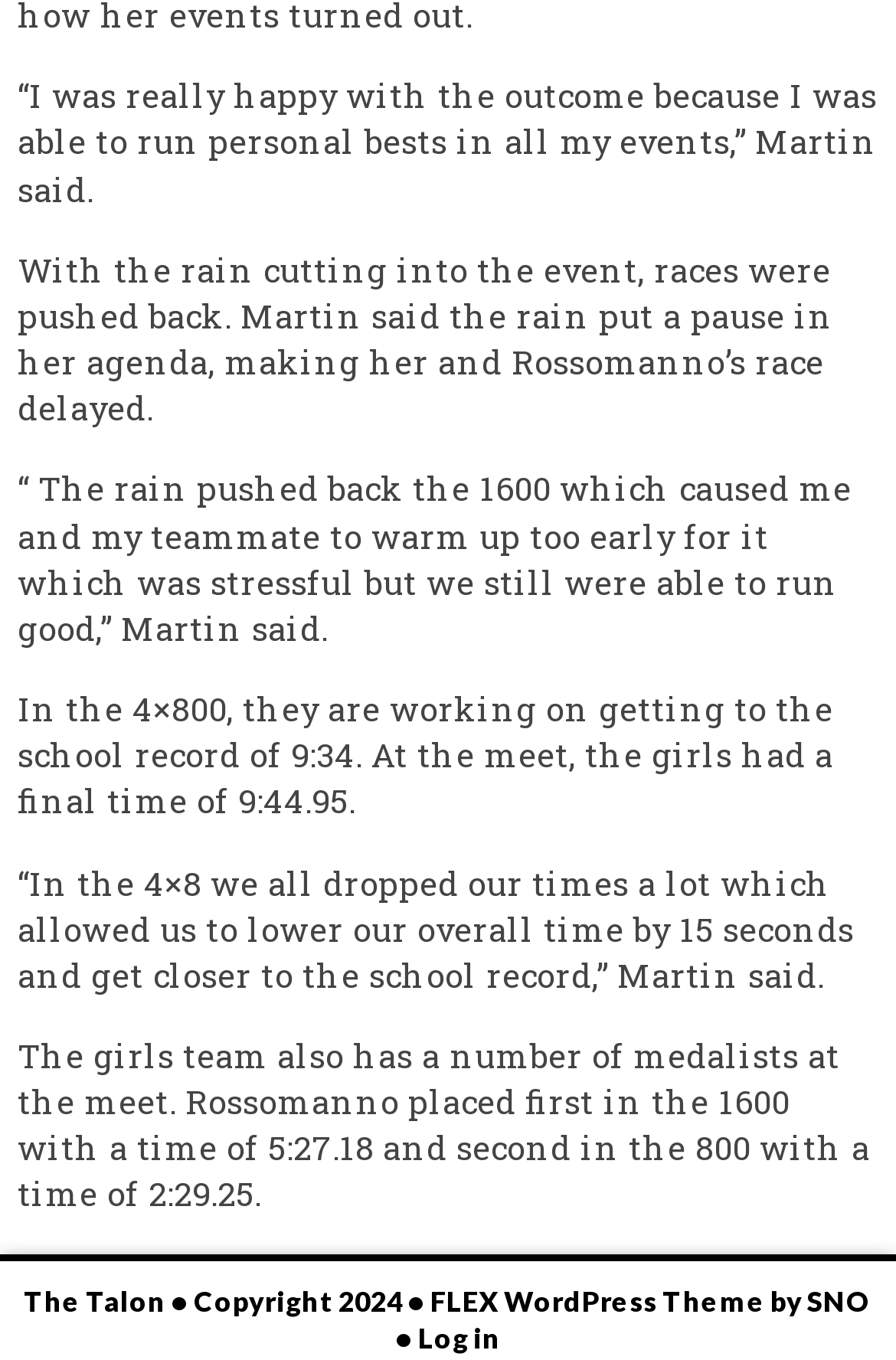Reply to the question with a single word or phrase:
What is the time achieved by Rossomanno in the 1600 event?

5:27.18